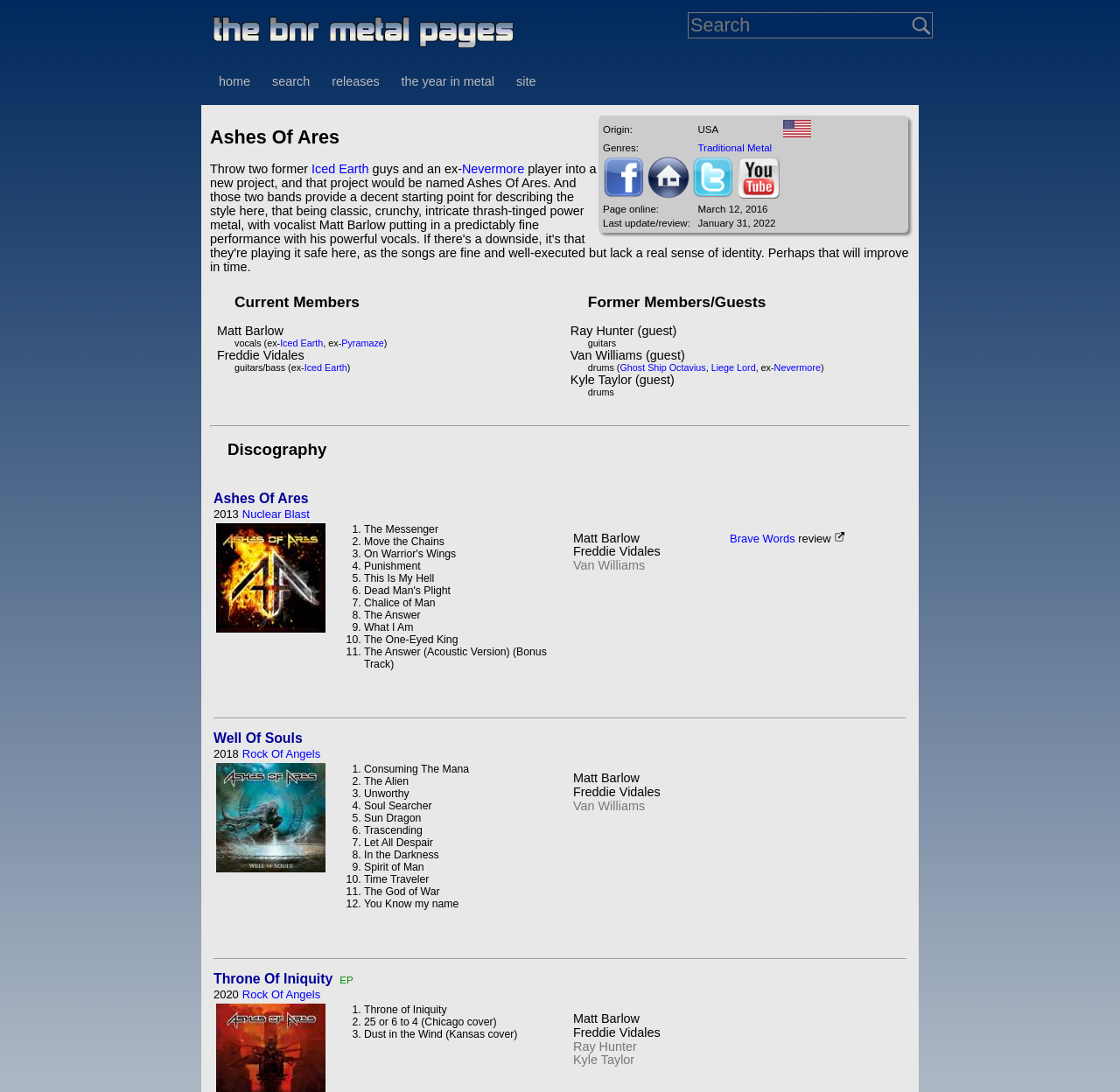Please identify the bounding box coordinates of the element I need to click to follow this instruction: "Go to home page".

[0.191, 0.067, 0.239, 0.081]